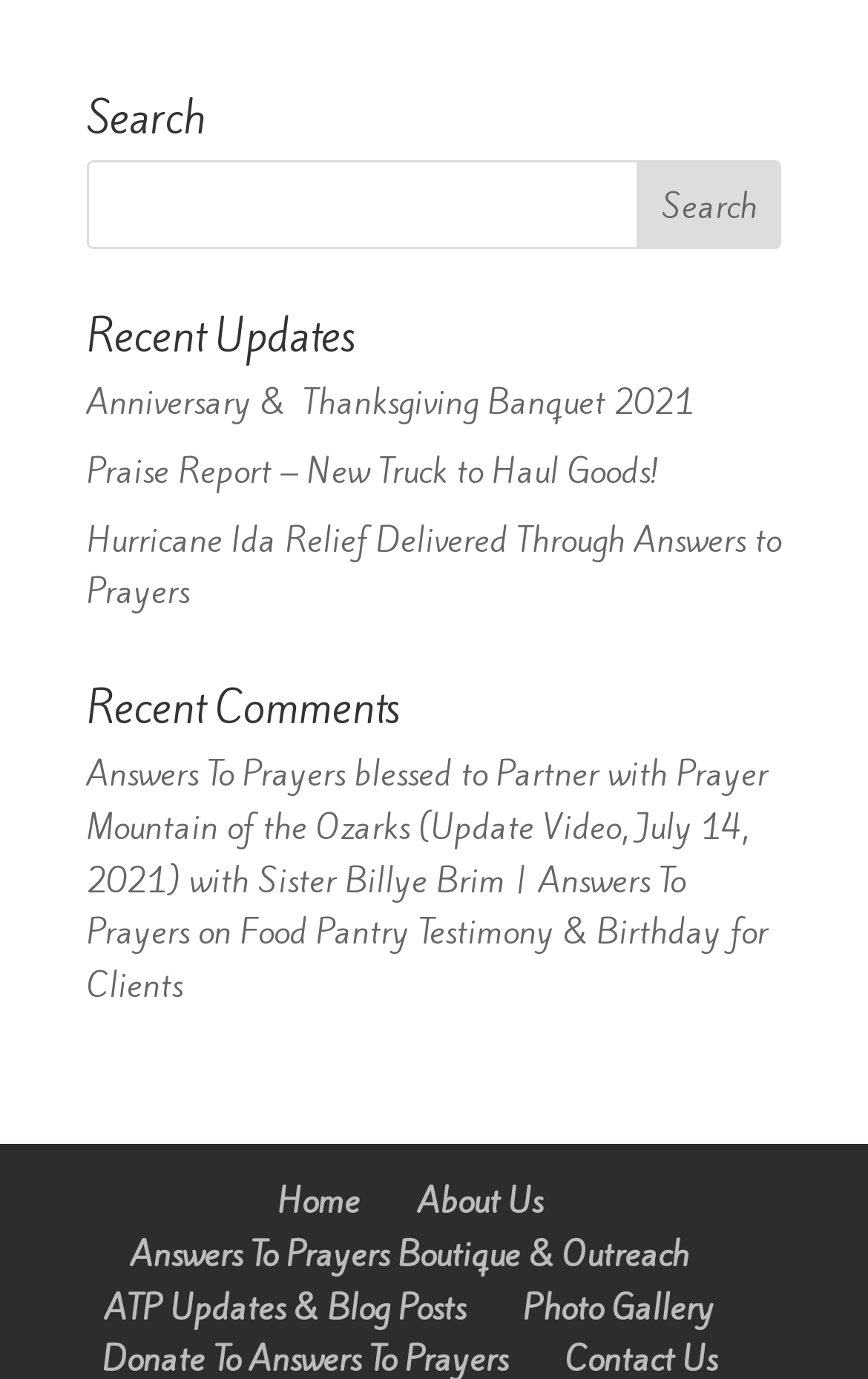Locate the bounding box coordinates of the element's region that should be clicked to carry out the following instruction: "Search for something". The coordinates need to be four float numbers between 0 and 1, i.e., [left, top, right, bottom].

[0.1, 0.116, 0.9, 0.181]